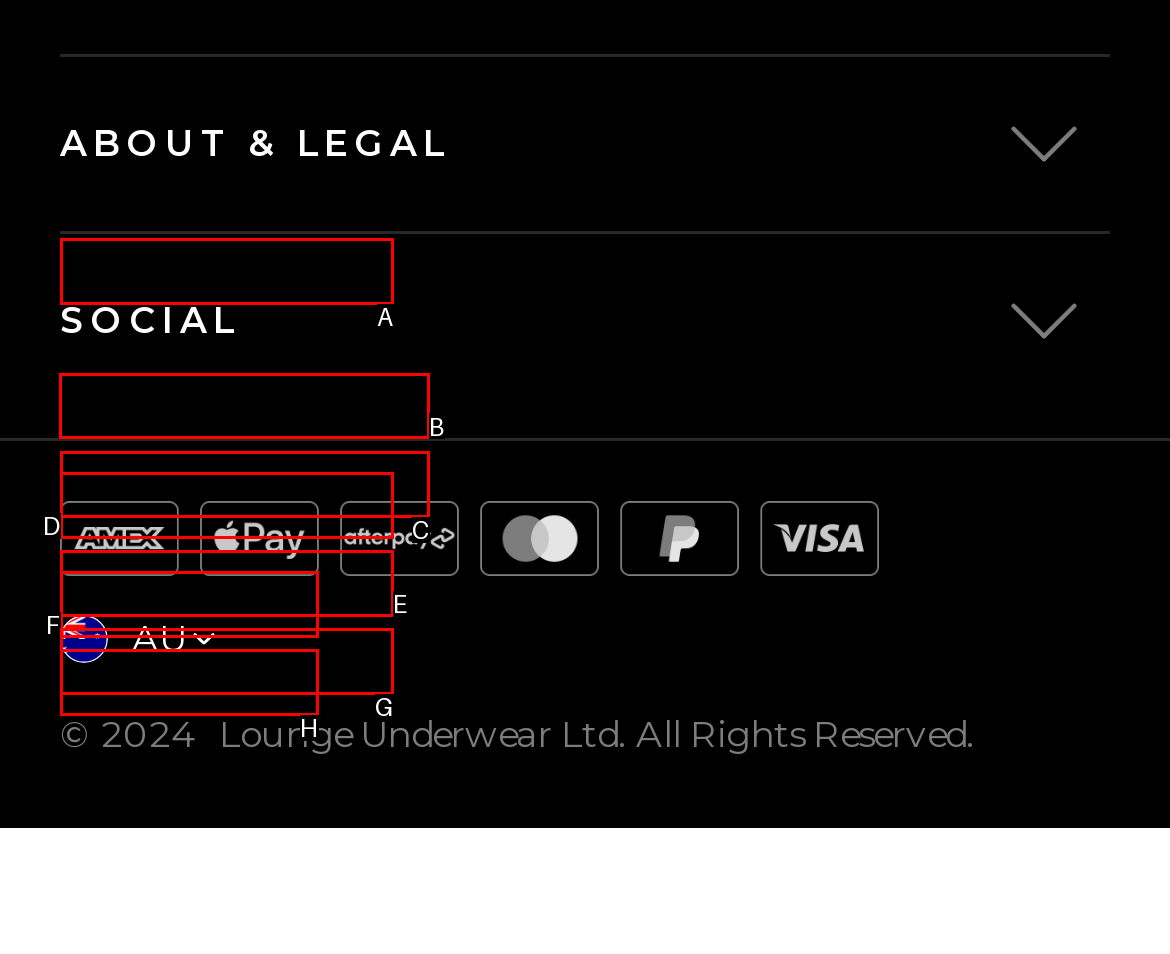Tell me which one HTML element you should click to complete the following task: View Size Guide
Answer with the option's letter from the given choices directly.

B